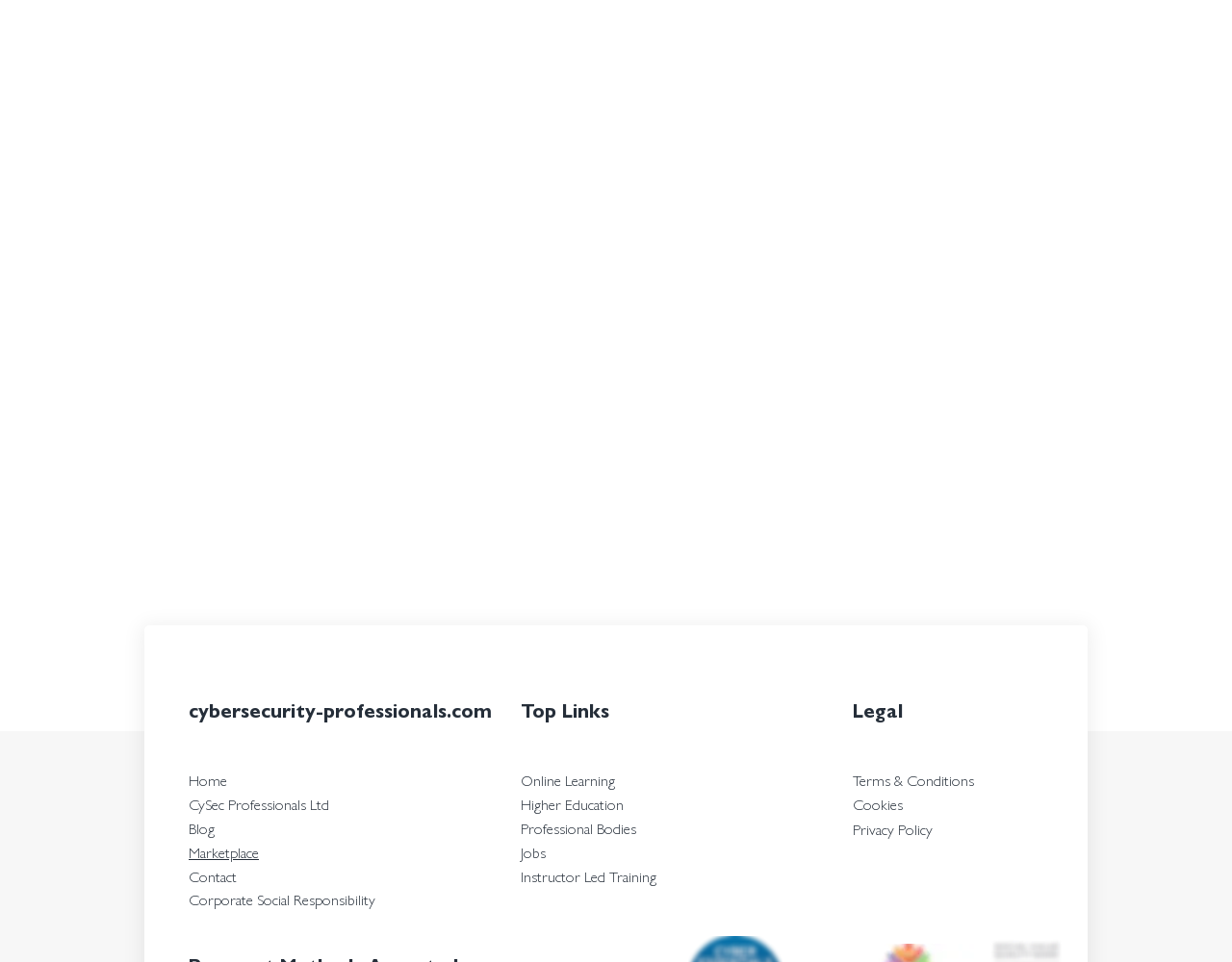Determine the bounding box coordinates for the element that should be clicked to follow this instruction: "Contact the institution". The coordinates should be given as four float numbers between 0 and 1, in the format [left, top, right, bottom].

[0.153, 0.899, 0.192, 0.922]